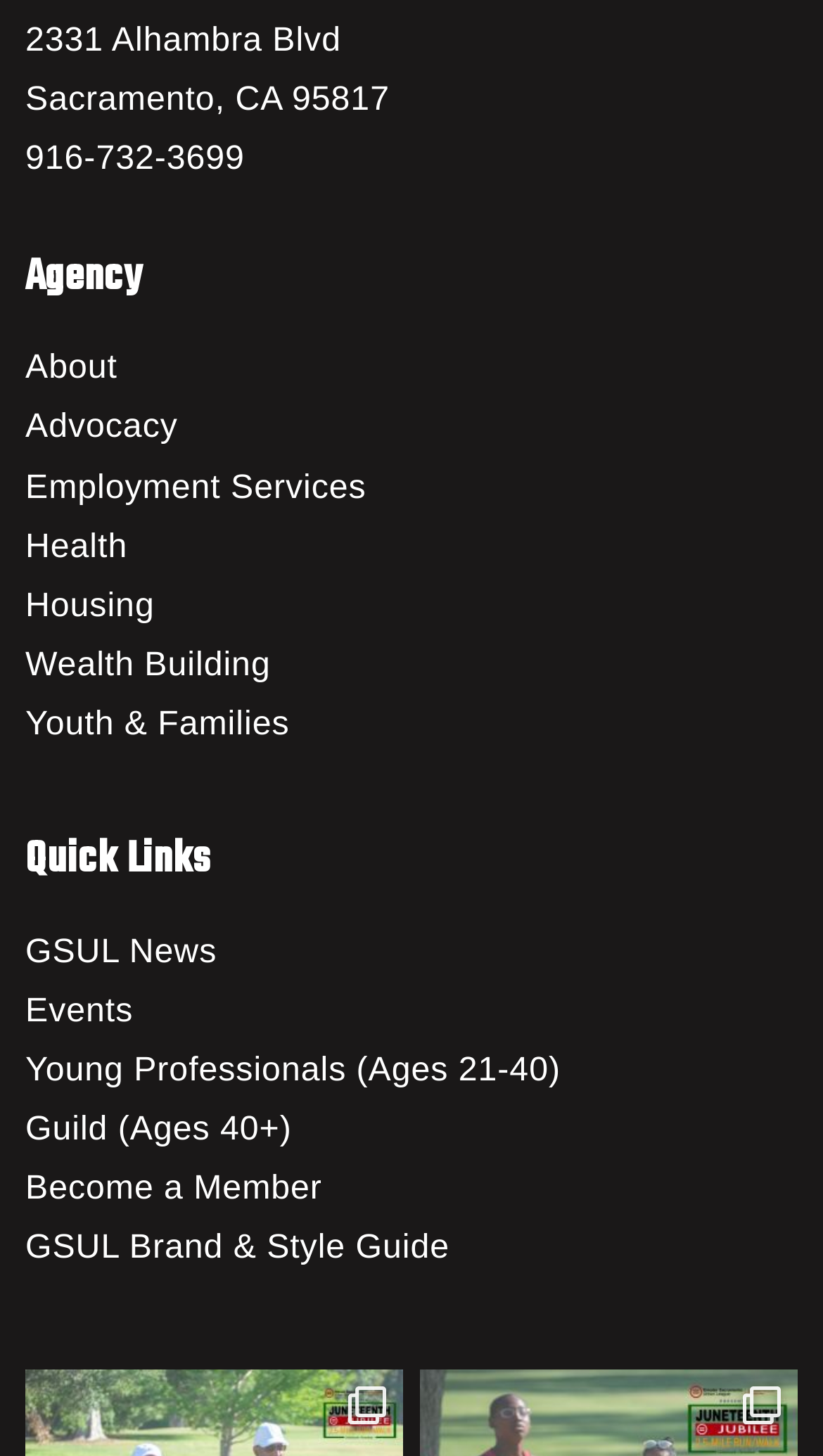Locate the bounding box coordinates of the element that should be clicked to fulfill the instruction: "Become a member".

[0.031, 0.803, 0.391, 0.829]